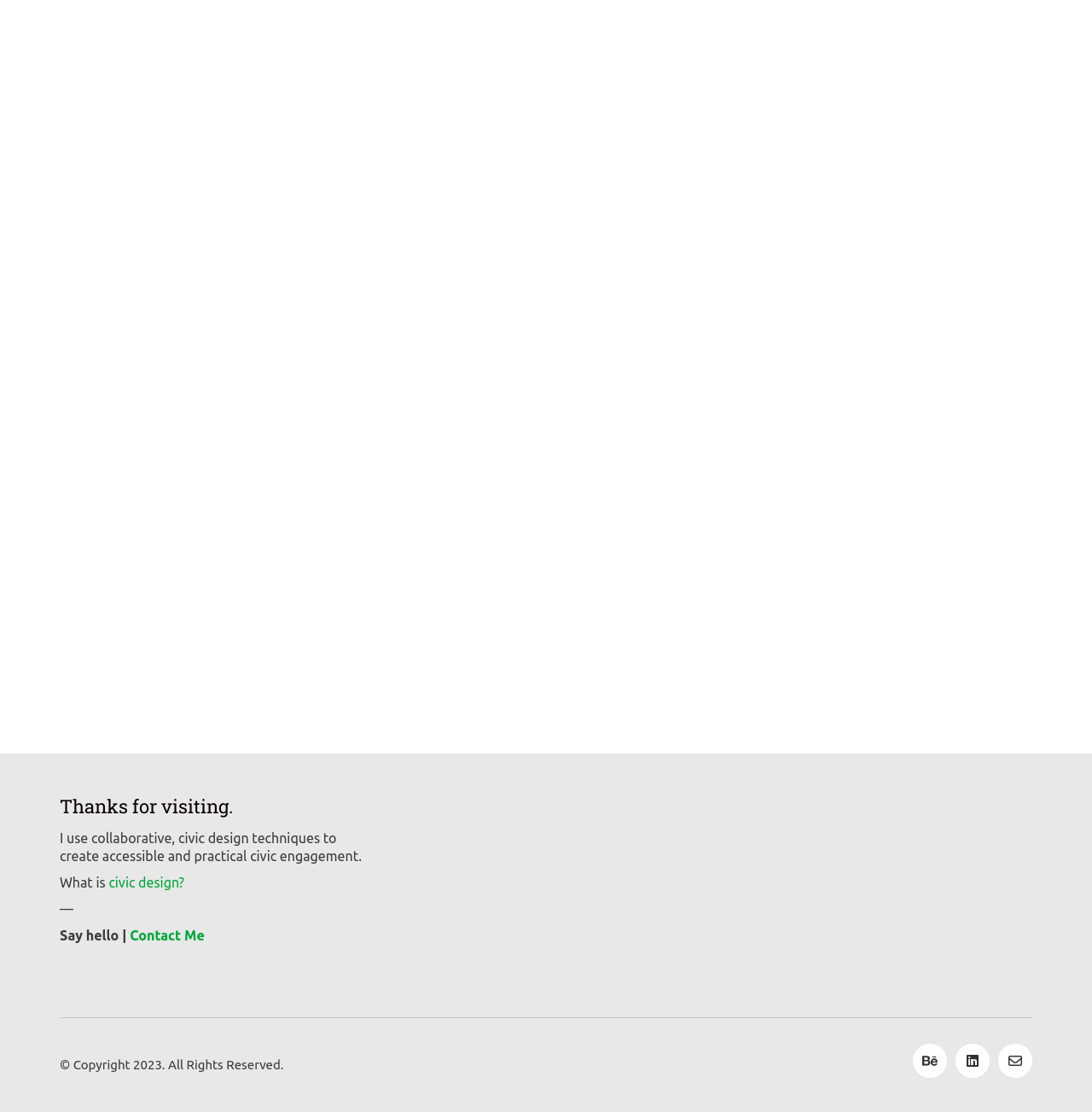Highlight the bounding box of the UI element that corresponds to this description: "Behance".

[0.836, 0.938, 0.867, 0.969]